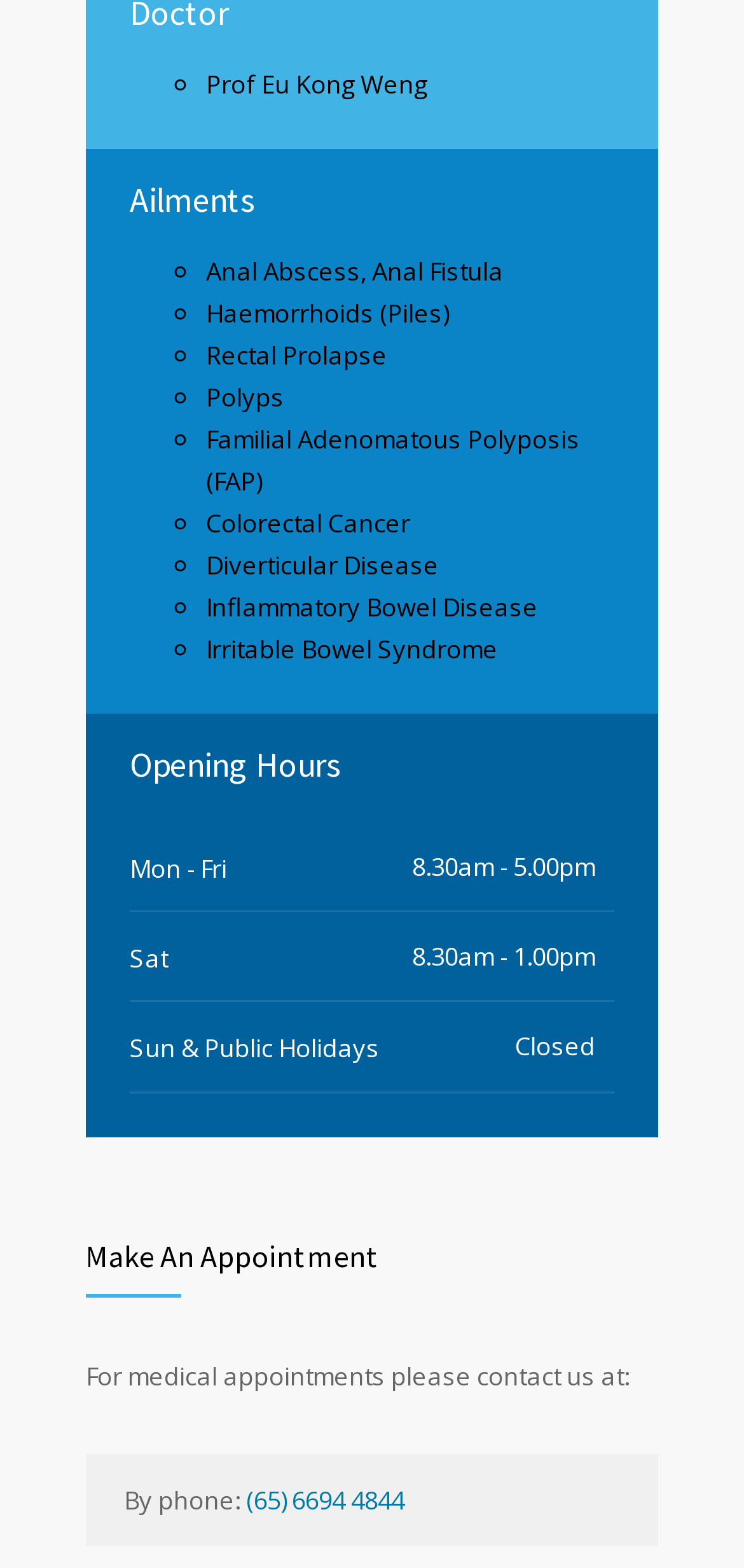Please specify the bounding box coordinates of the element that should be clicked to execute the given instruction: 'Visit Facebook'. Ensure the coordinates are four float numbers between 0 and 1, expressed as [left, top, right, bottom].

None